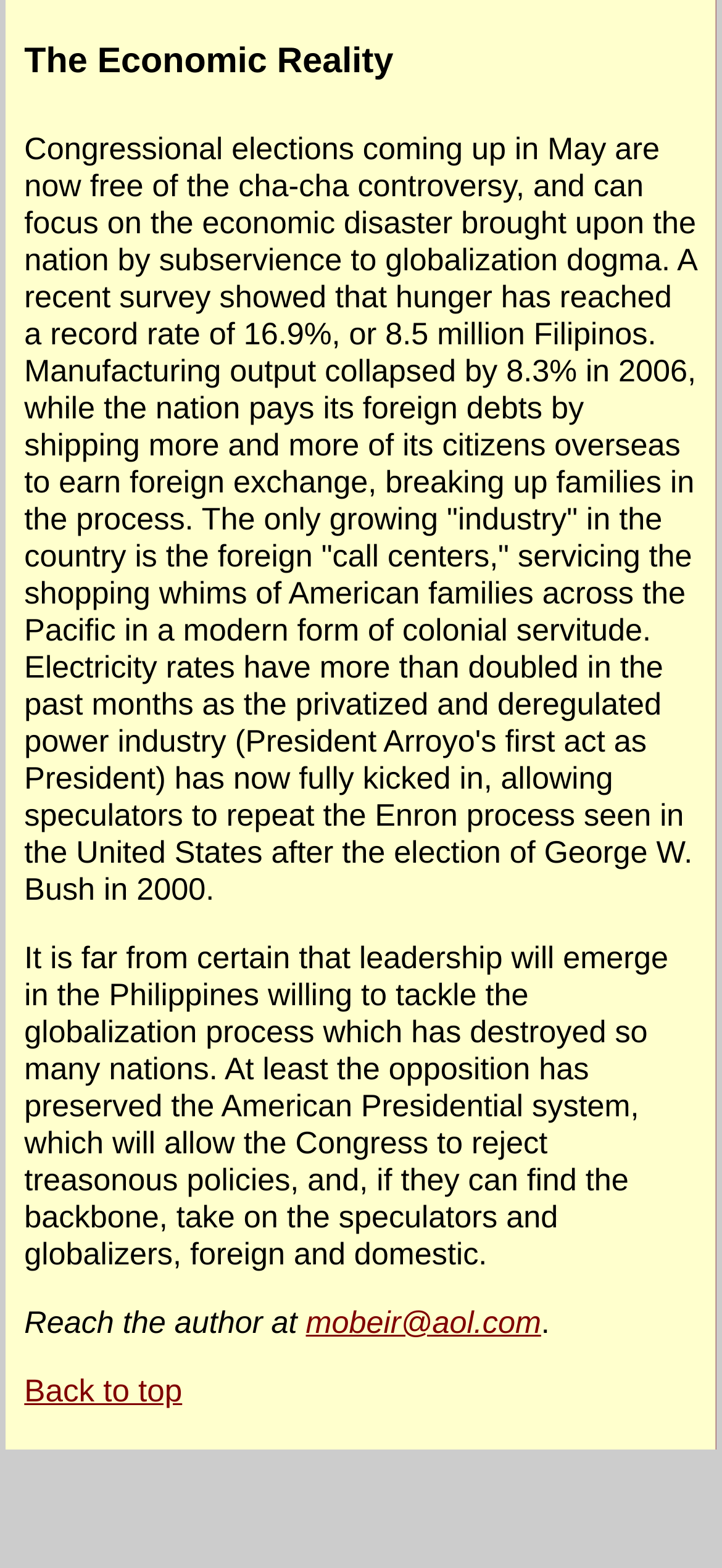Look at the image and answer the question in detail:
What is the manufacturing output change in 2006?

The text states that manufacturing output collapsed by 8.3% in 2006, indicating a significant decline in the industry.